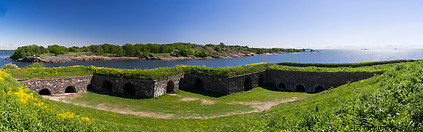Explain the image in a detailed and thorough manner.

A panoramic view captures the remnants of a historic fortification, showcasing its stone structures that are now entwined with vibrant greenery. The scene is complemented by a tranquil body of water, shimmering under the clear blue sky. Wildflowers dot the landscape, adding a splash of color to the site, which evokes a sense of serenity and history. This image represents the fortification's role in the past and its current state of preservation, highlighting the beauty of nature coexisting with historic architecture.